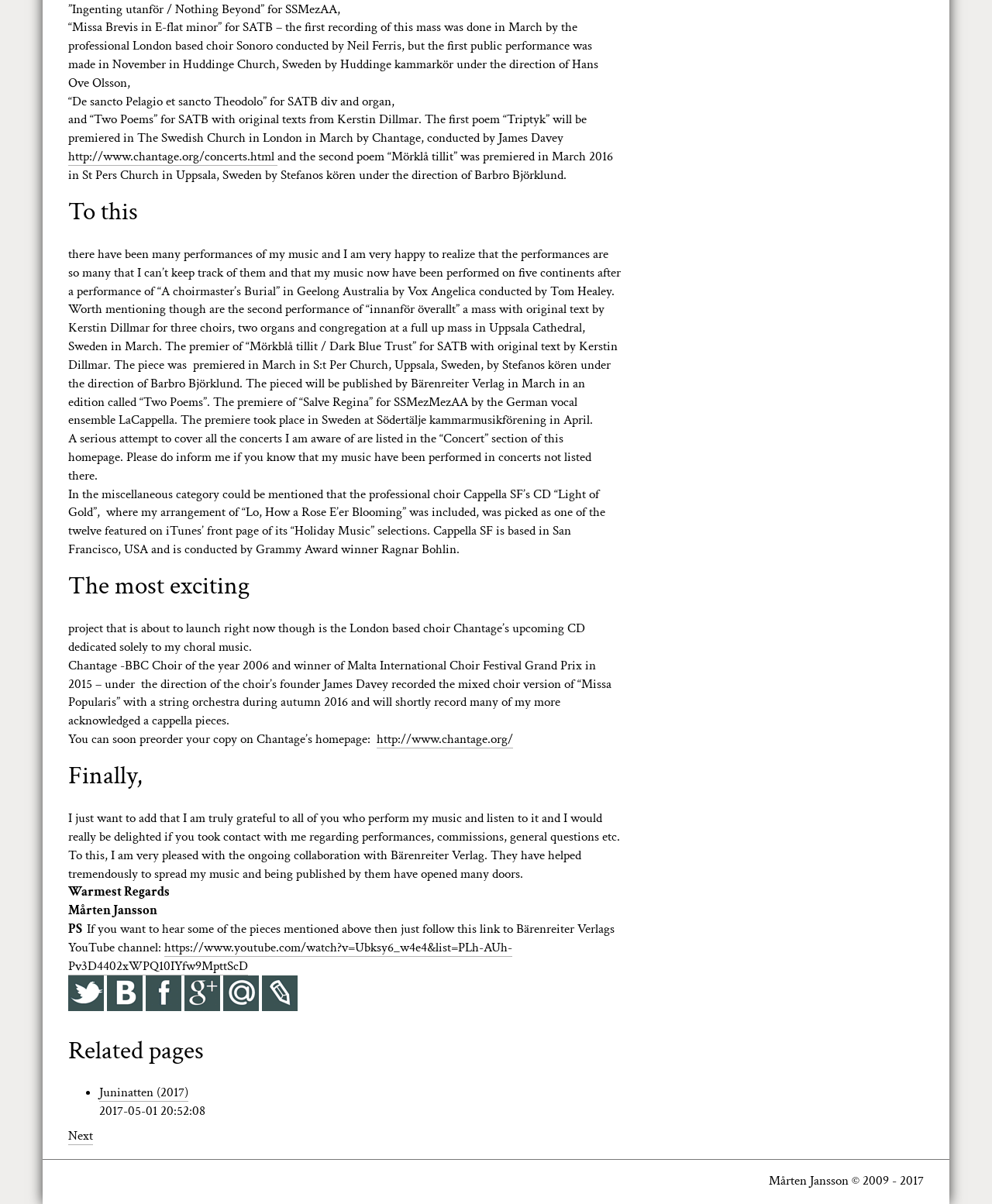Show the bounding box coordinates of the region that should be clicked to follow the instruction: "Click the link to Chantage's homepage."

[0.38, 0.607, 0.517, 0.622]